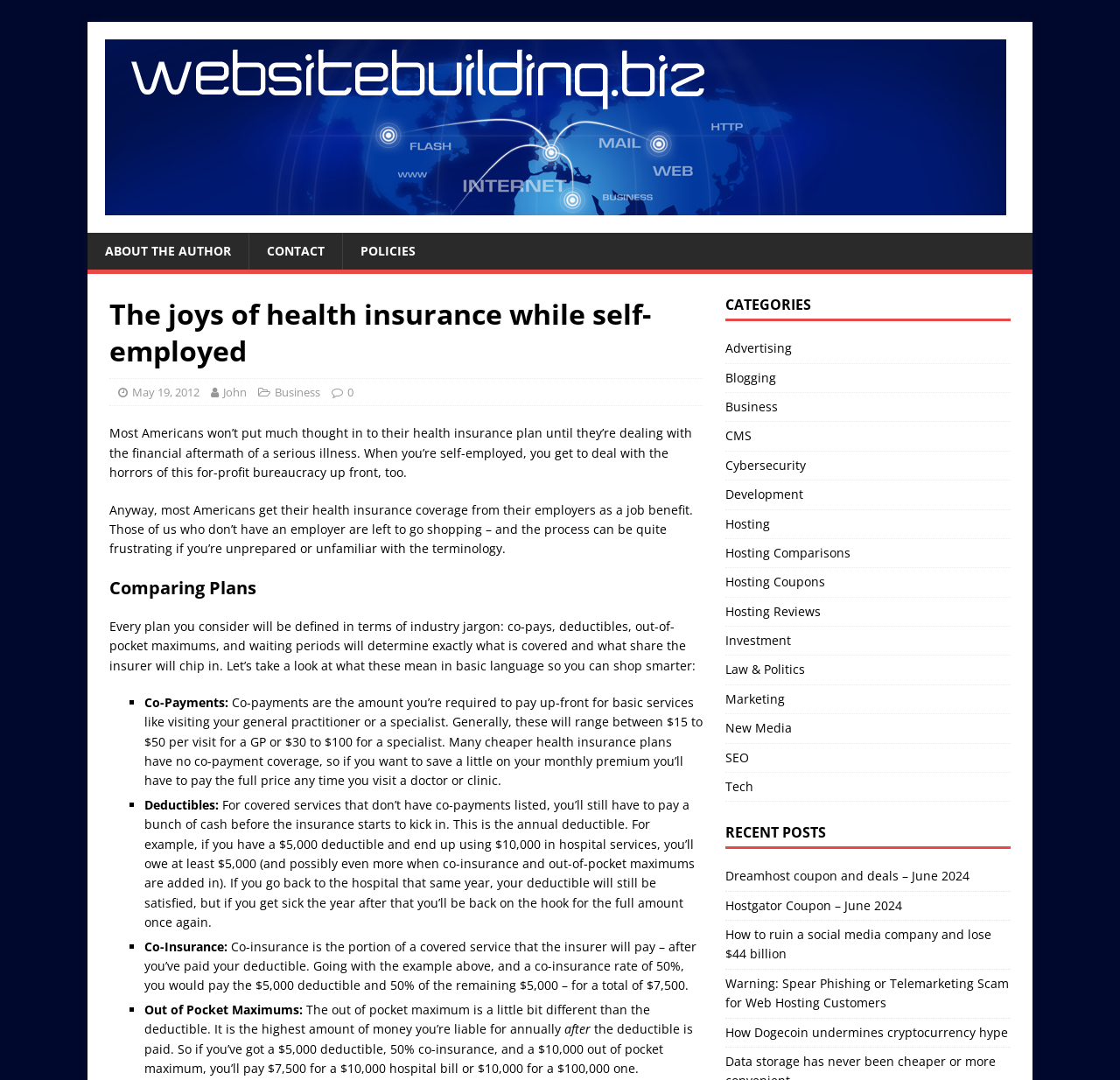Please extract the title of the webpage.

The joys of health insurance while self-employed